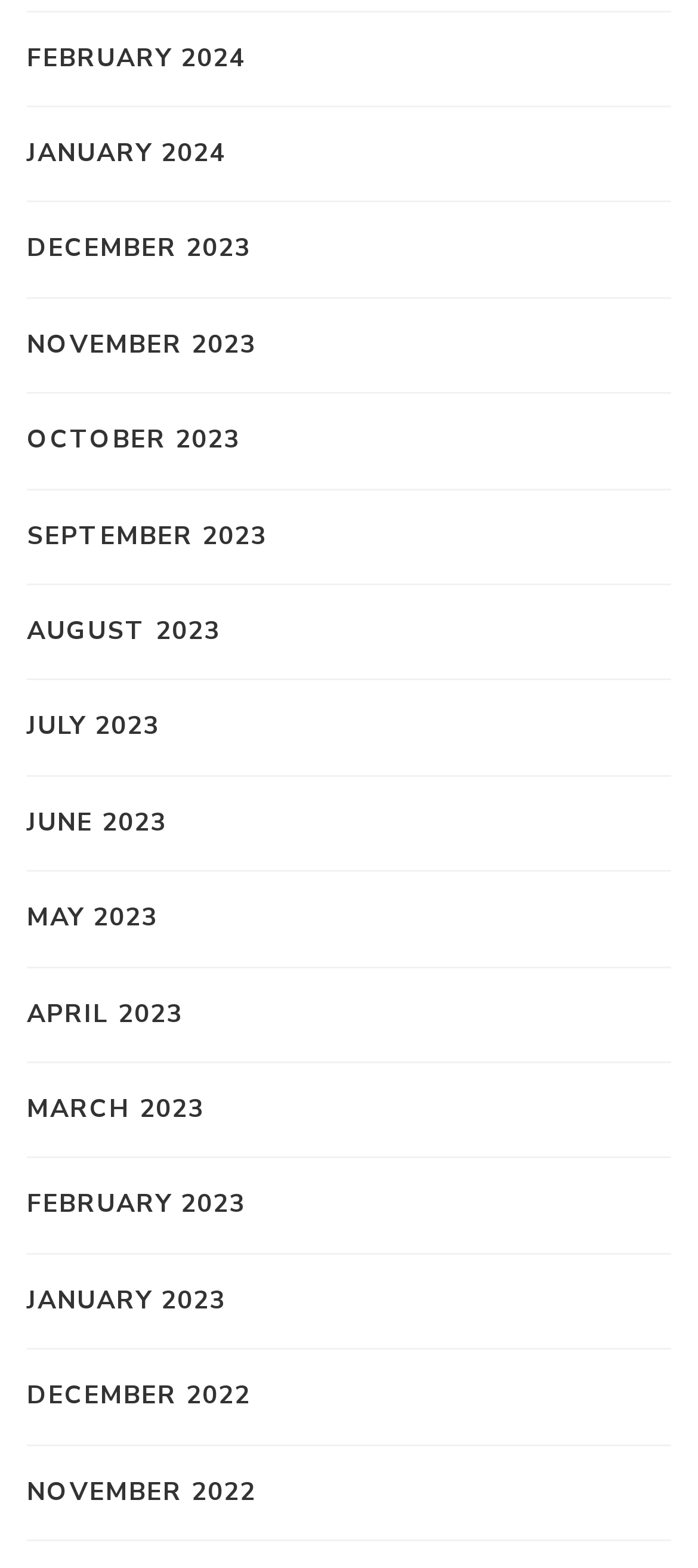Find the bounding box coordinates of the element I should click to carry out the following instruction: "browse december 2023".

[0.038, 0.147, 0.359, 0.172]